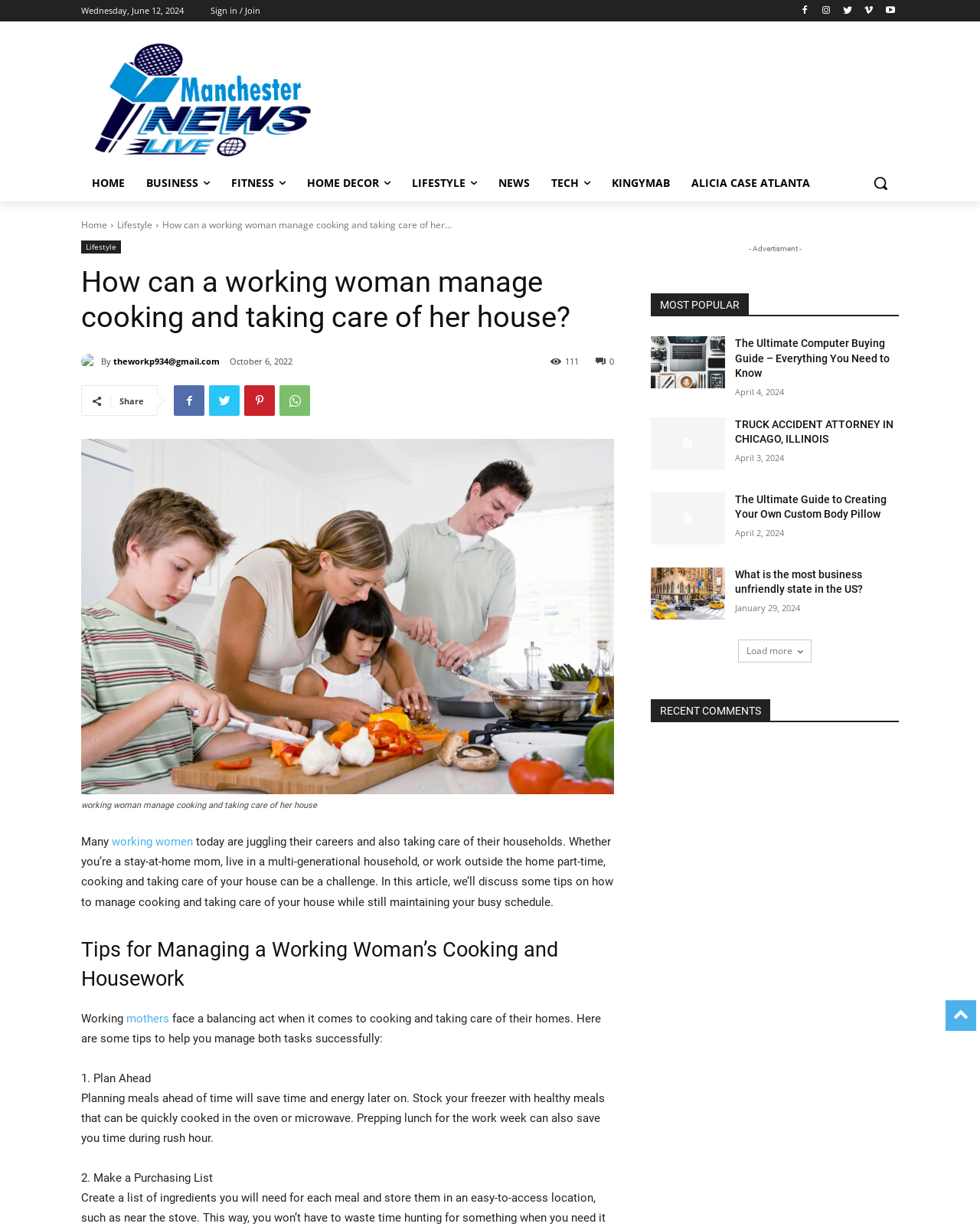Locate the bounding box coordinates of the clickable element to fulfill the following instruction: "Read the article about 'How can a working woman manage cooking and taking care of her house?'". Provide the coordinates as four float numbers between 0 and 1 in the format [left, top, right, bottom].

[0.083, 0.215, 0.627, 0.272]